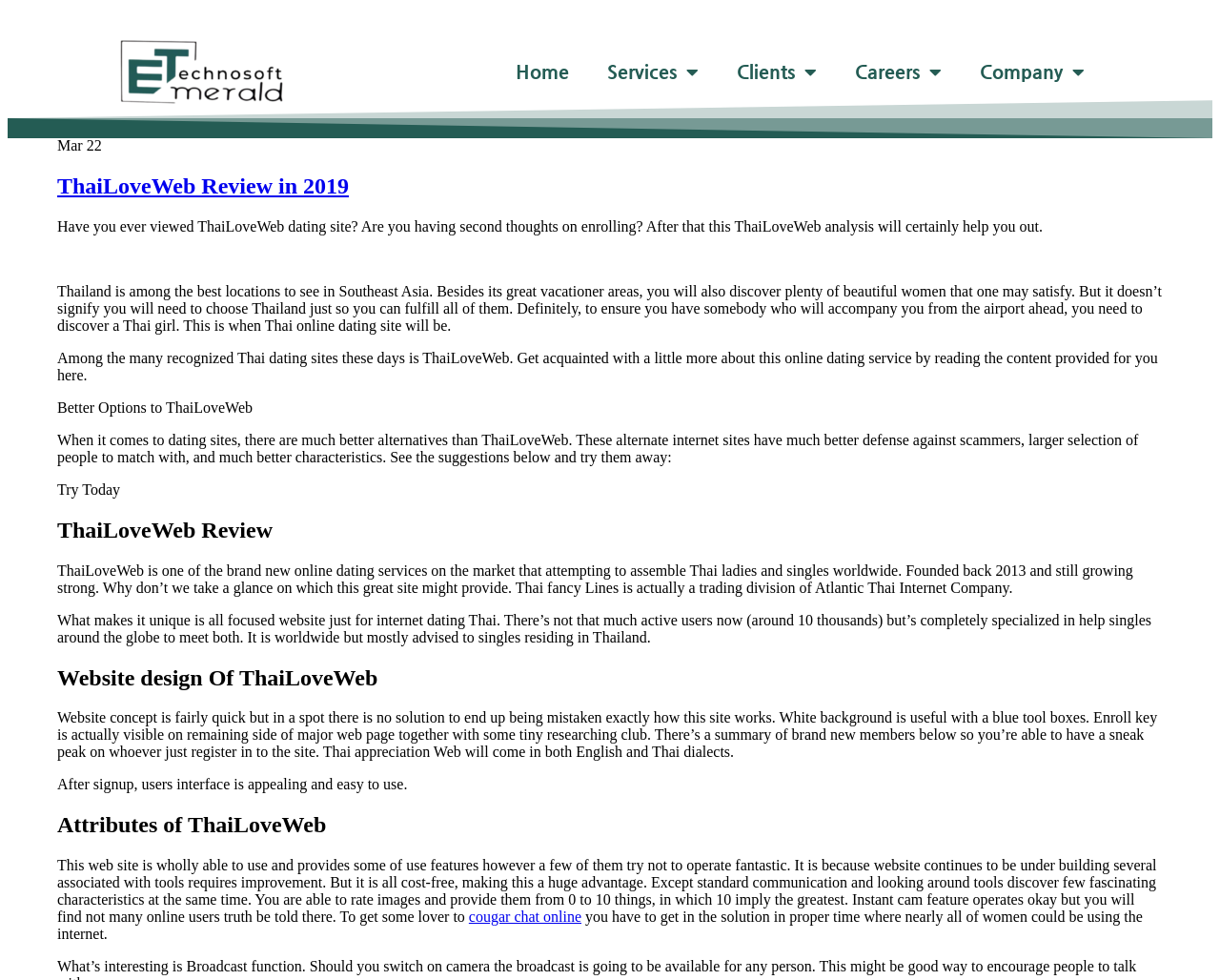What is the color of the tool boxes on the website?
Utilize the information in the image to give a detailed answer to the question.

The text 'White background is useful with a blue tool boxes.' describes the design of the website, mentioning the color of the tool boxes.